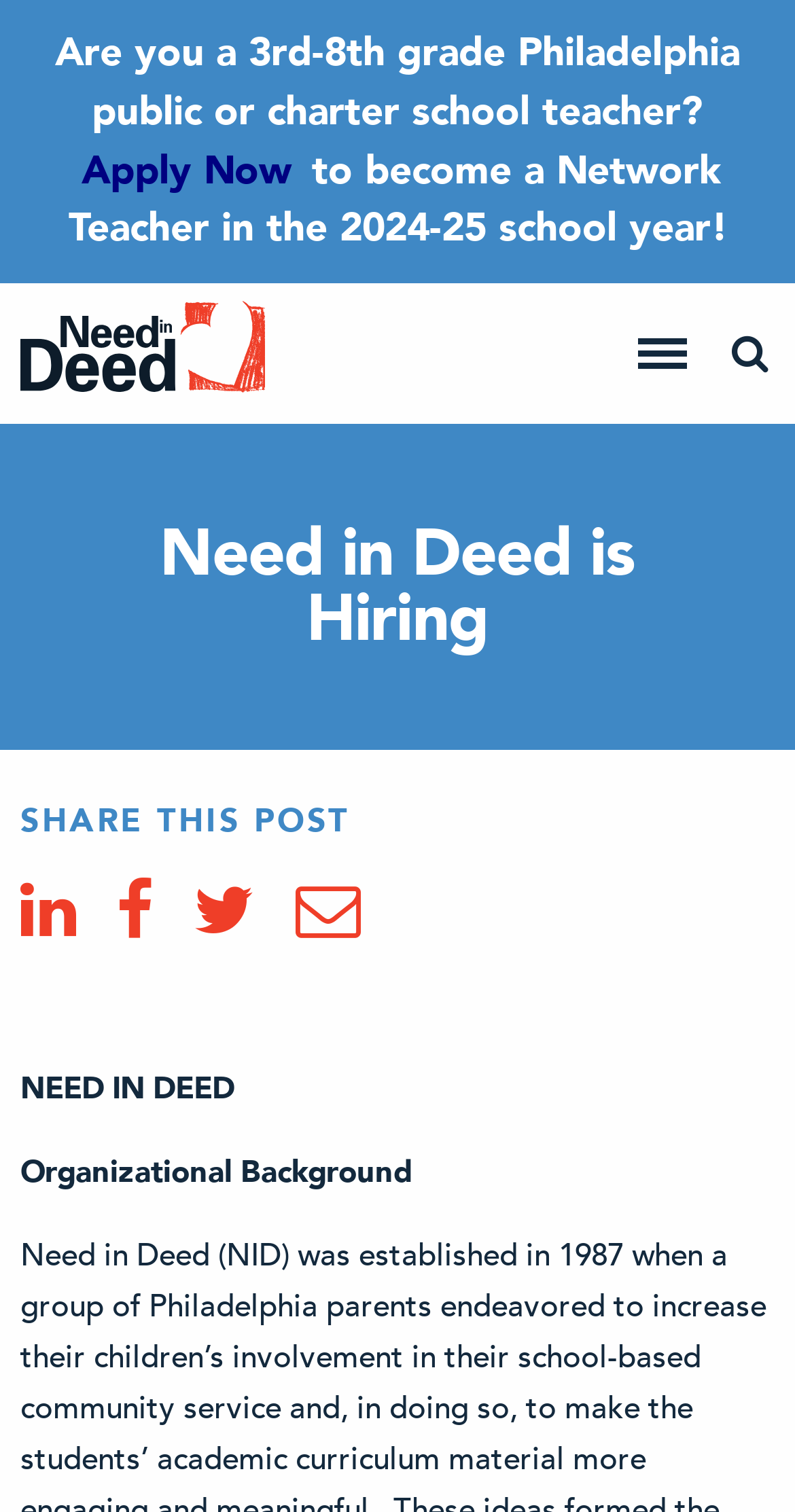Find the UI element described as: "Share via Email" and predict its bounding box coordinates. Ensure the coordinates are four float numbers between 0 and 1, [left, top, right, bottom].

[0.372, 0.57, 0.454, 0.639]